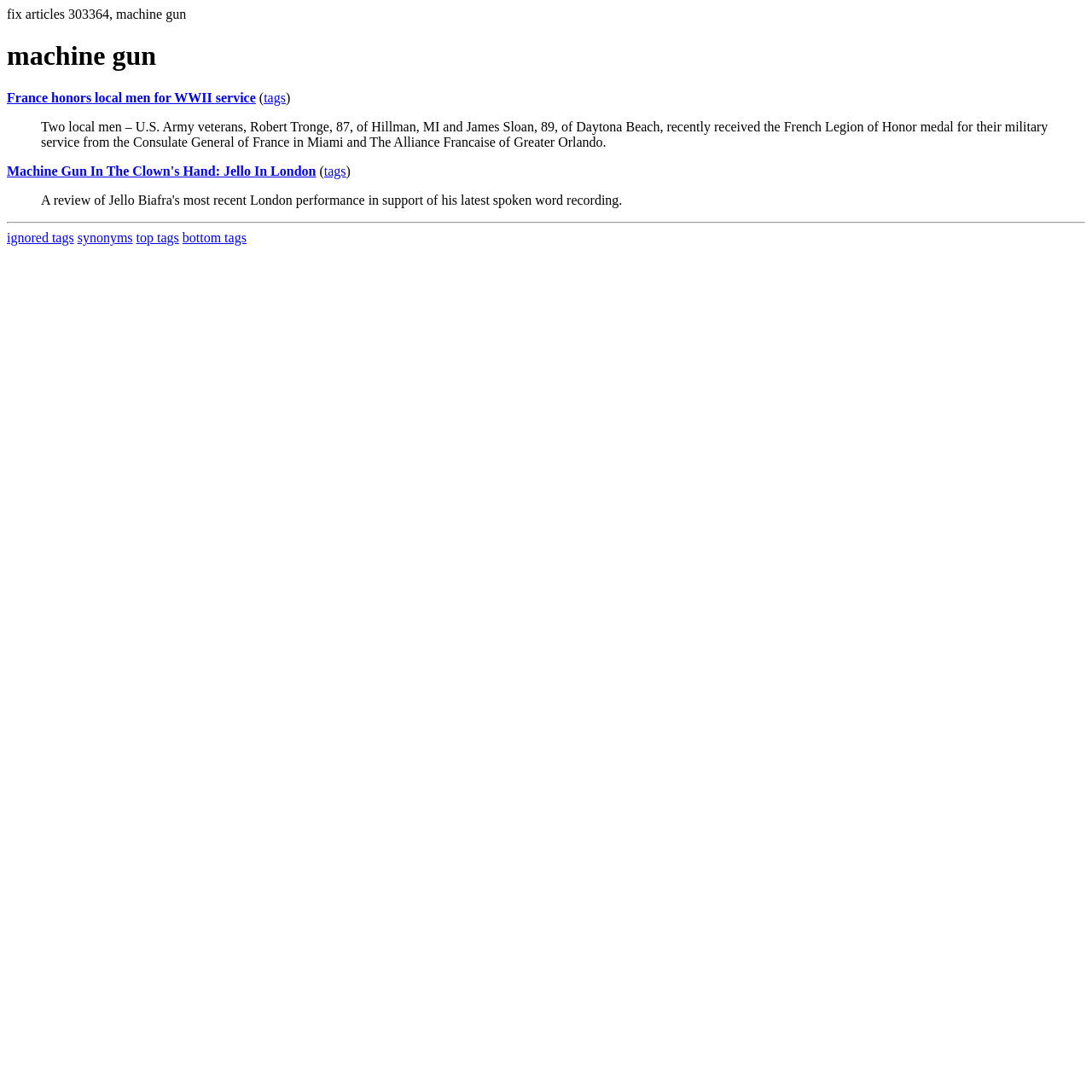Could you locate the bounding box coordinates for the section that should be clicked to accomplish this task: "Search for something".

None